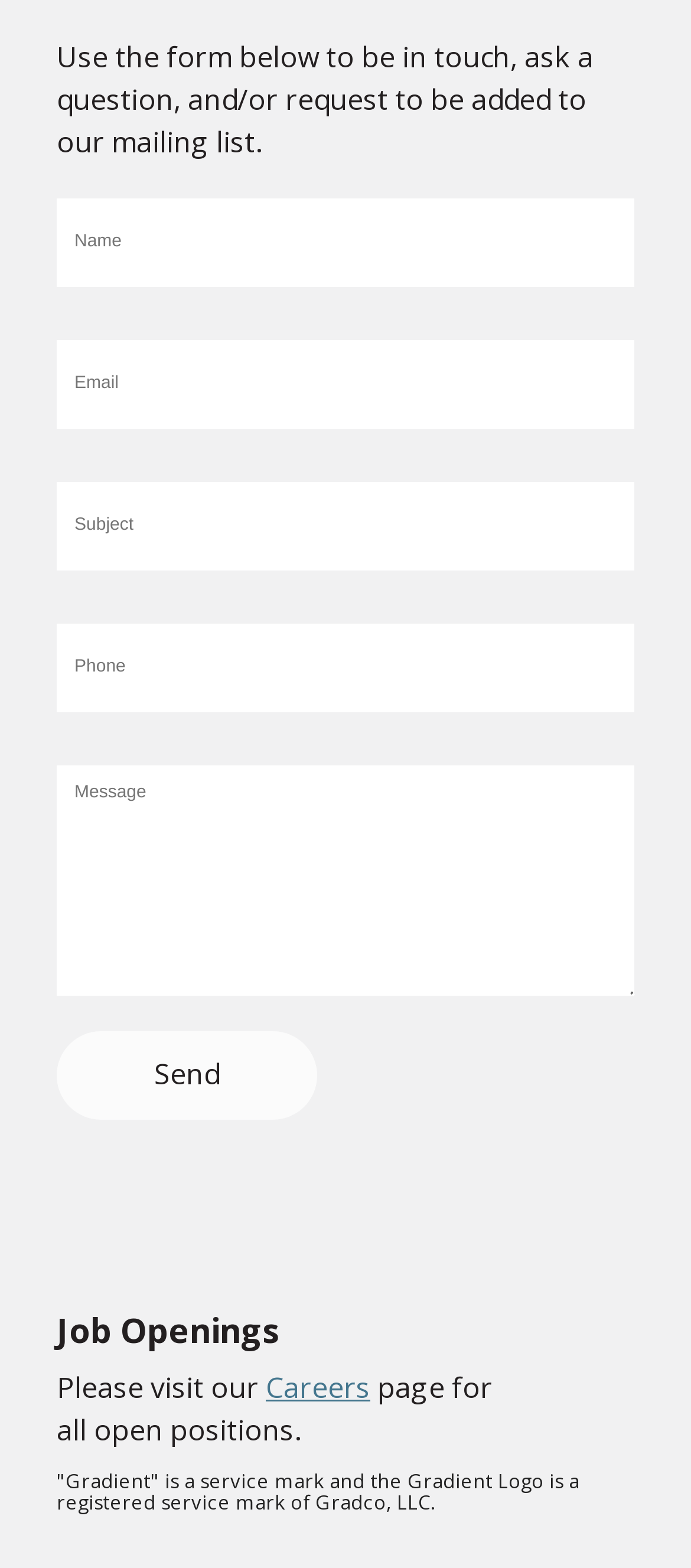What is the purpose of the form on this webpage?
Using the image, provide a concise answer in one word or a short phrase.

To be in touch or ask a question